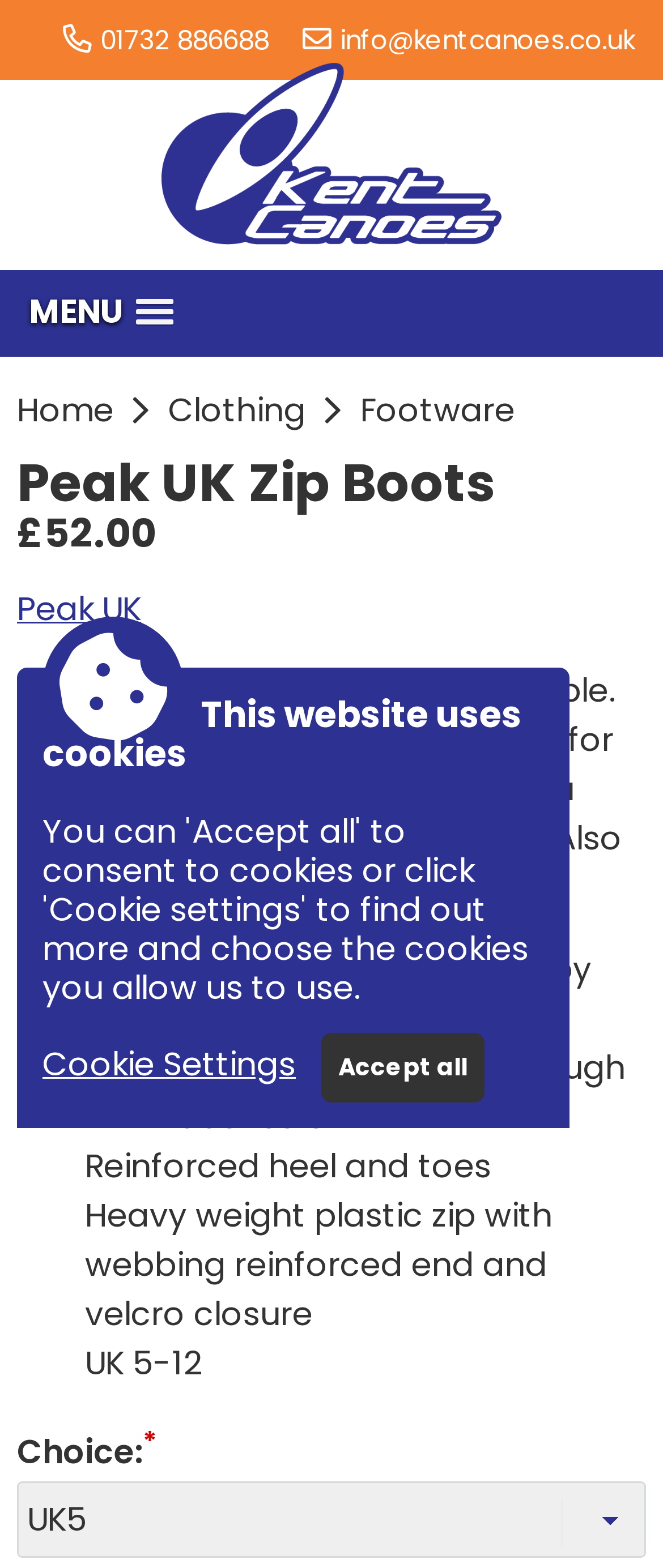What is the type of closure used in the Zip Boot?
Identify the answer in the screenshot and reply with a single word or phrase.

Velcro